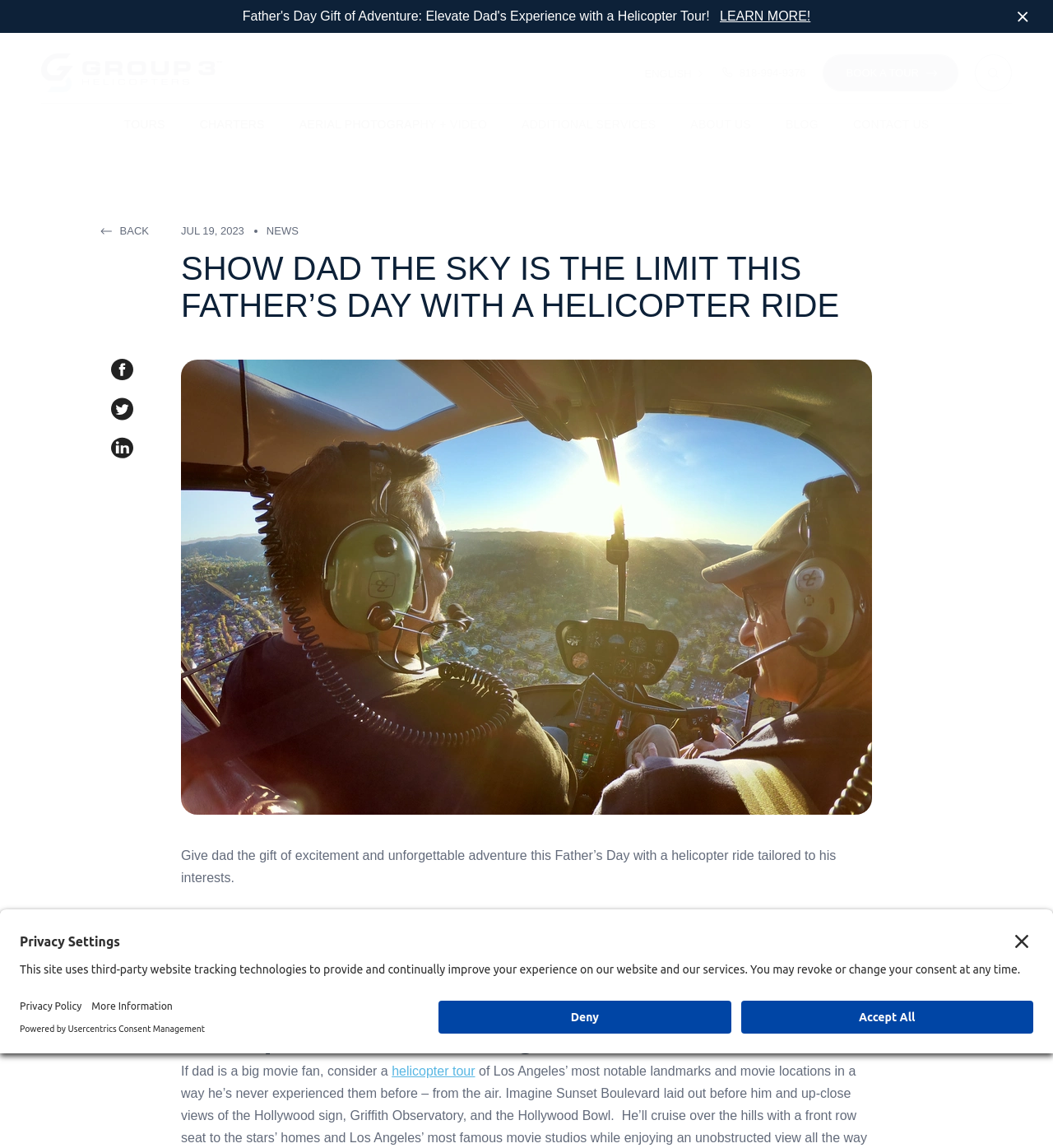What is the type of tour mentioned in the webpage?
Please describe in detail the information shown in the image to answer the question.

I found this answer by looking at the heading element with the text 'Helicopter Tour of Los Angeles' which indicates that this type of tour is mentioned in the webpage.